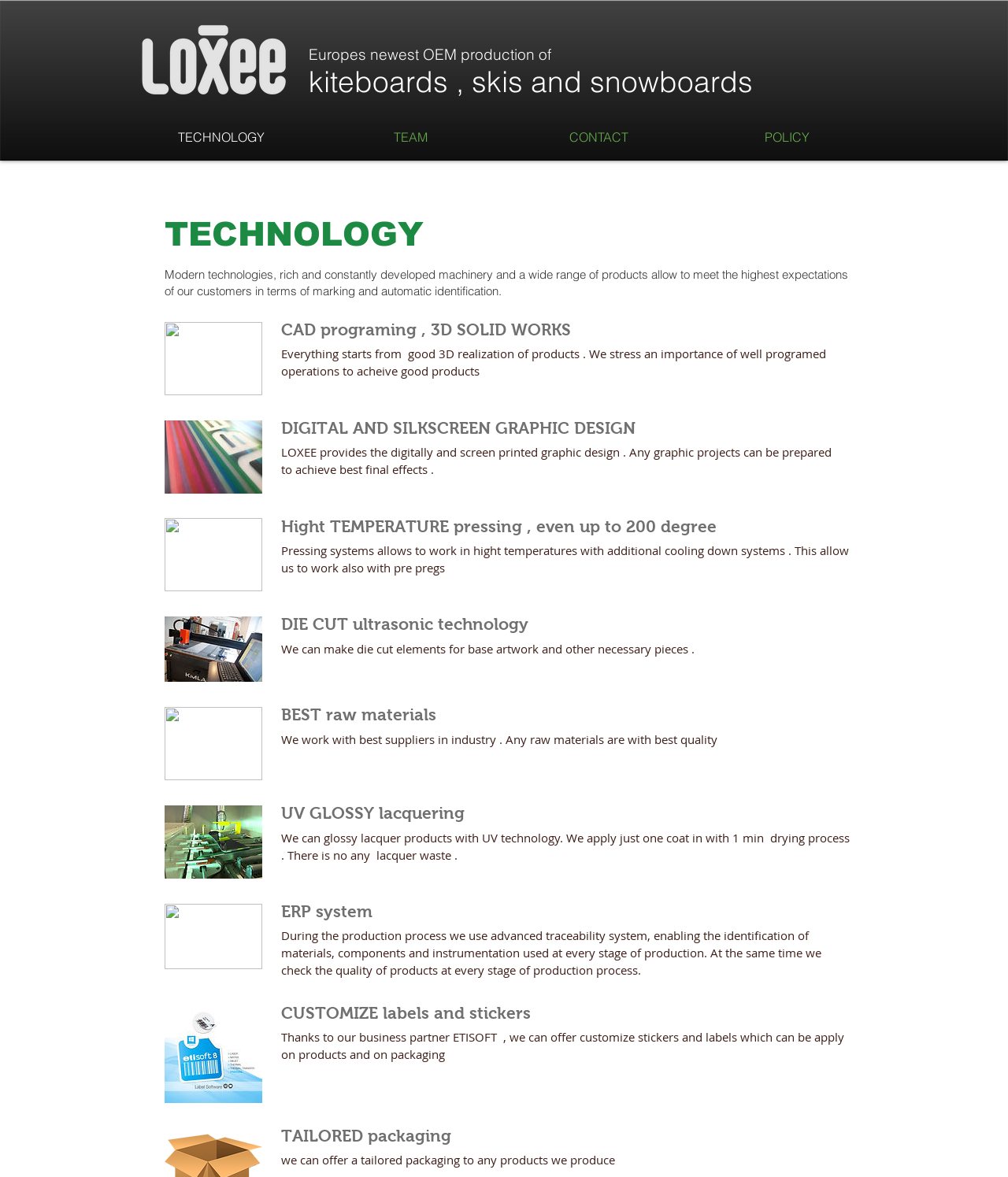Please reply to the following question with a single word or a short phrase:
What is the benefit of UV glossy lacquering?

No lacquer waste